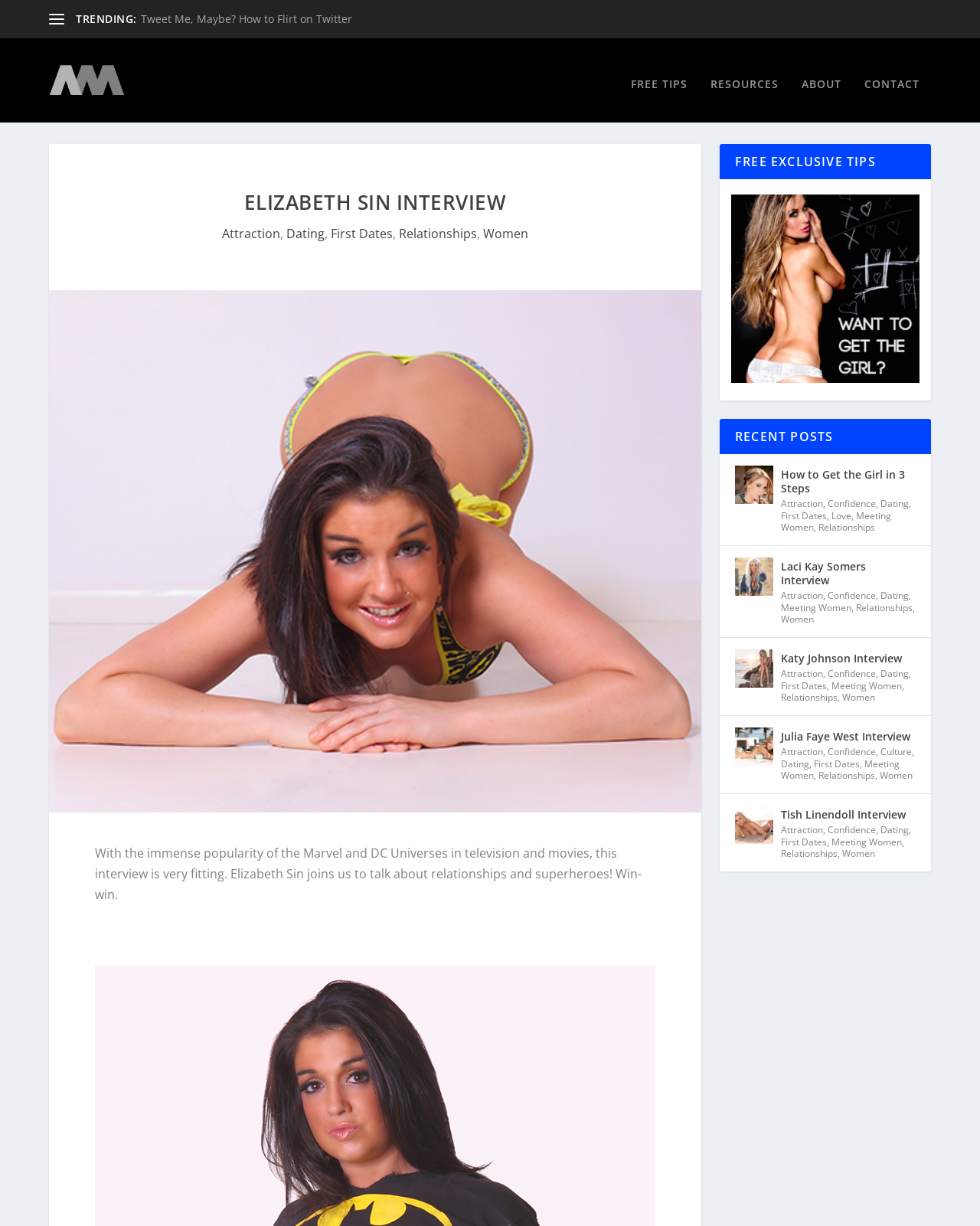How many categories are there in the interview?
Answer briefly with a single word or phrase based on the image.

7